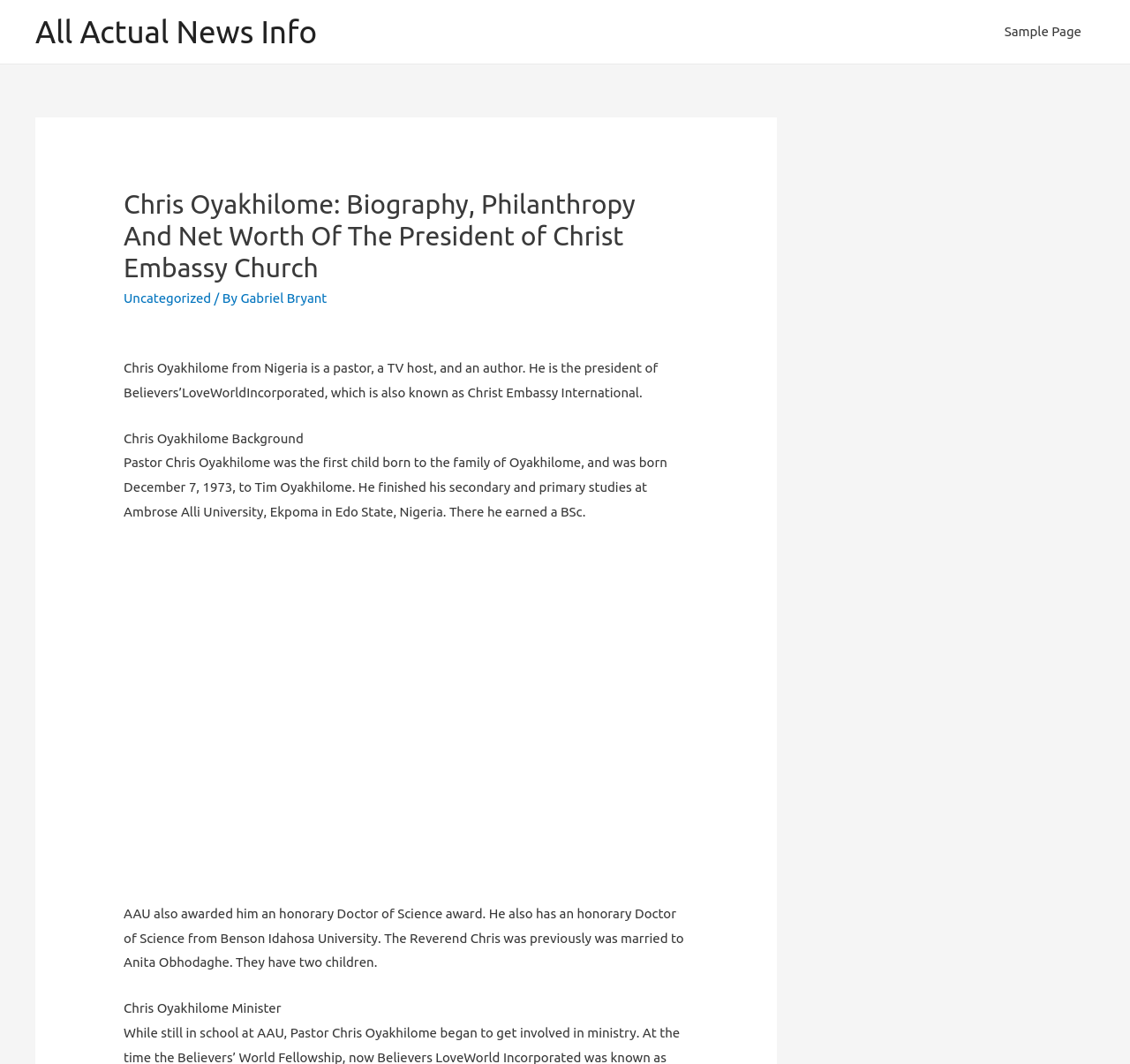Using the provided element description, identify the bounding box coordinates as (top-left x, top-left y, bottom-right x, bottom-right y). Ensure all values are between 0 and 1. Description: Gabriel Bryant

[0.213, 0.273, 0.289, 0.287]